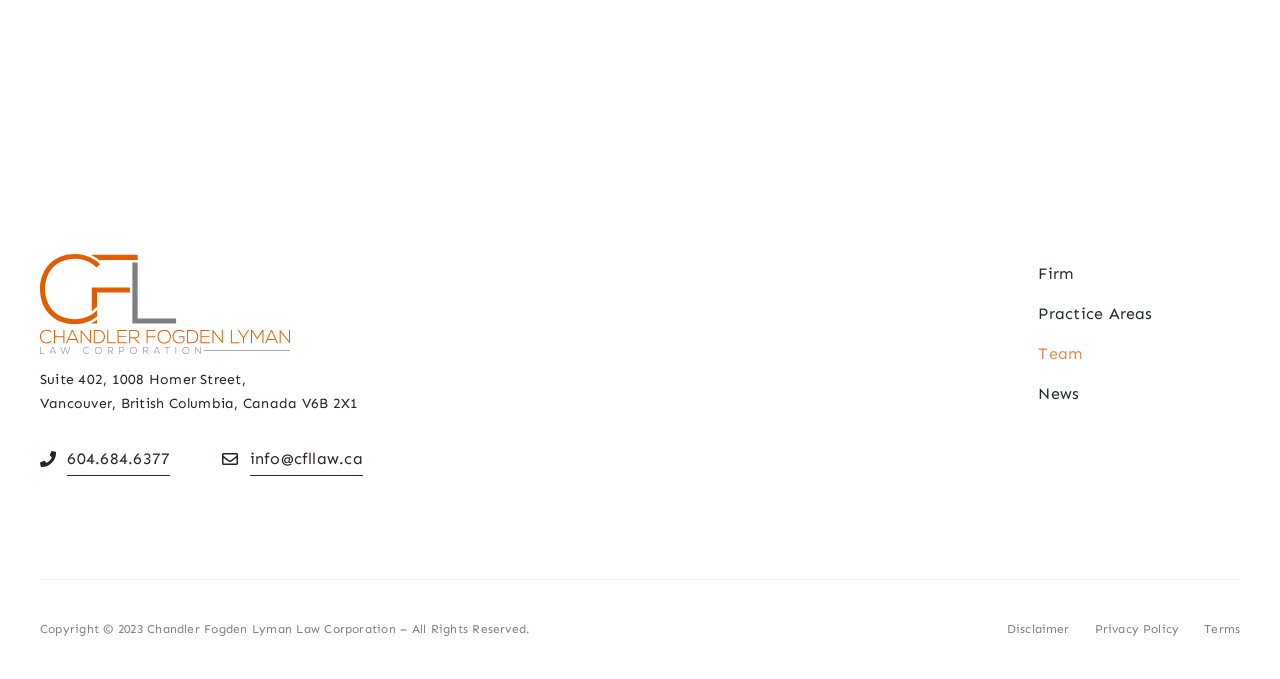Please determine the bounding box coordinates of the section I need to click to accomplish this instruction: "Click the logo".

[0.031, 0.372, 0.227, 0.4]